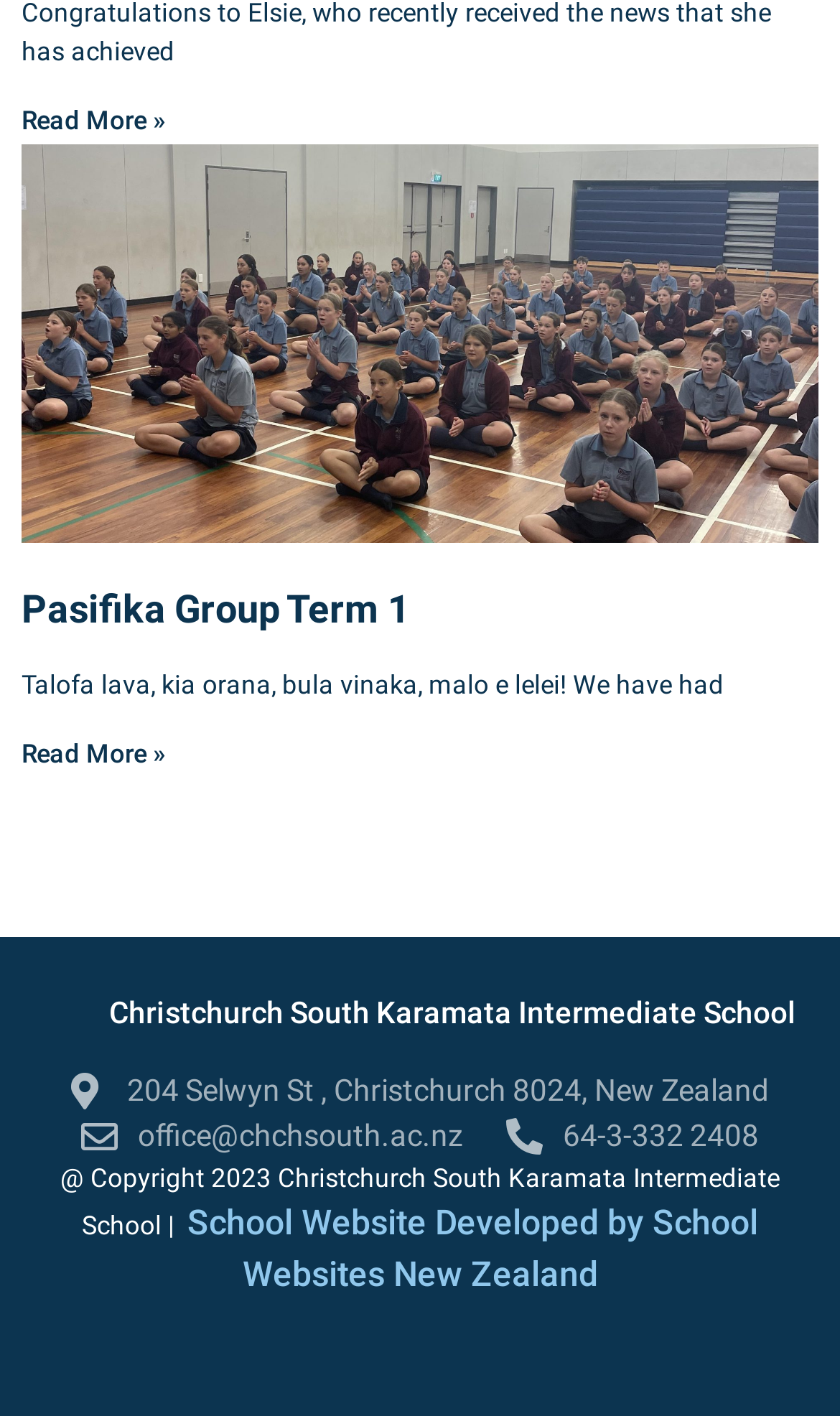What is the email address of the school office?
Look at the image and respond with a one-word or short phrase answer.

office@chchsouth.ac.nz